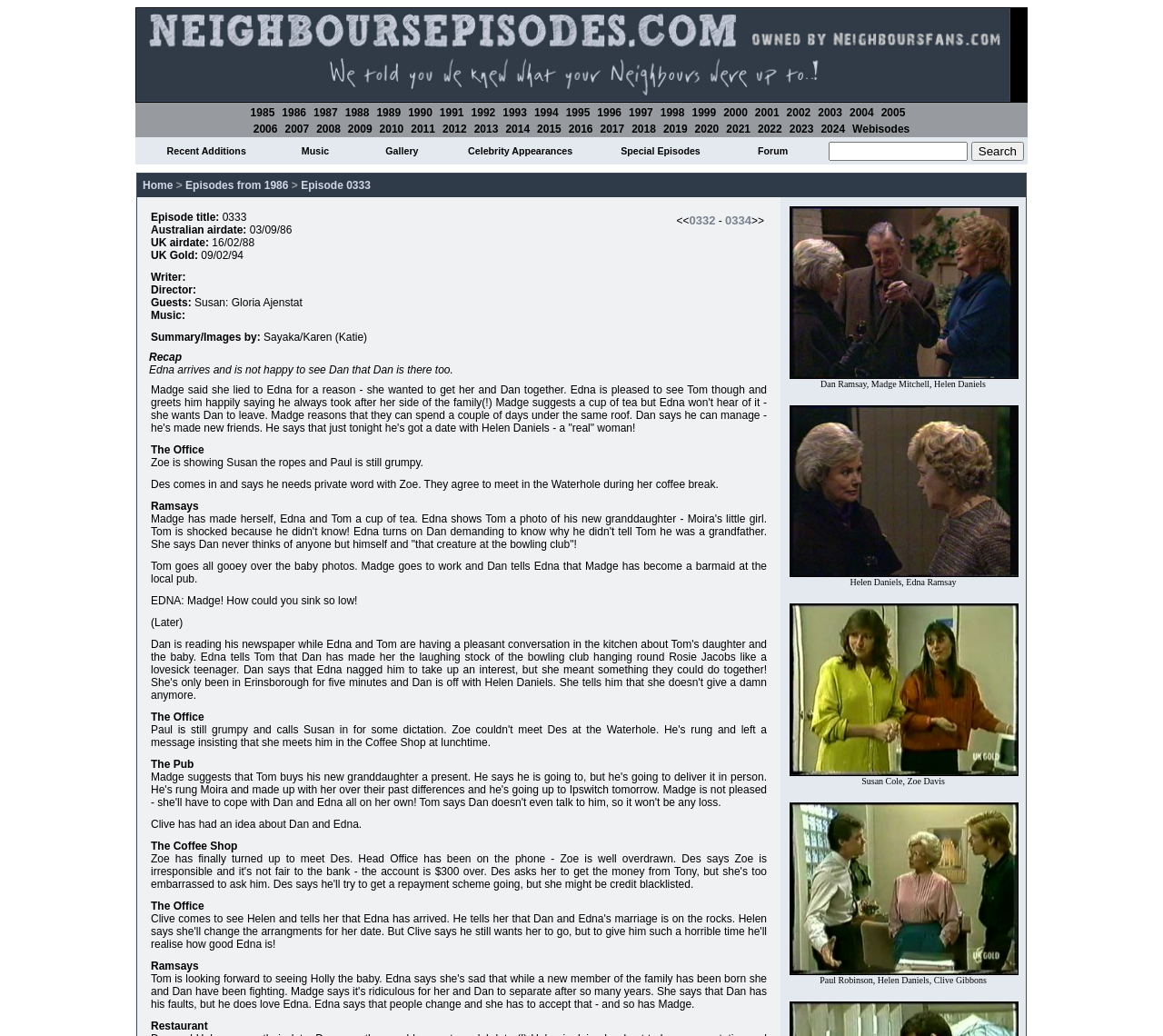Find the bounding box coordinates of the element I should click to carry out the following instruction: "Go to the music page".

[0.259, 0.141, 0.283, 0.151]